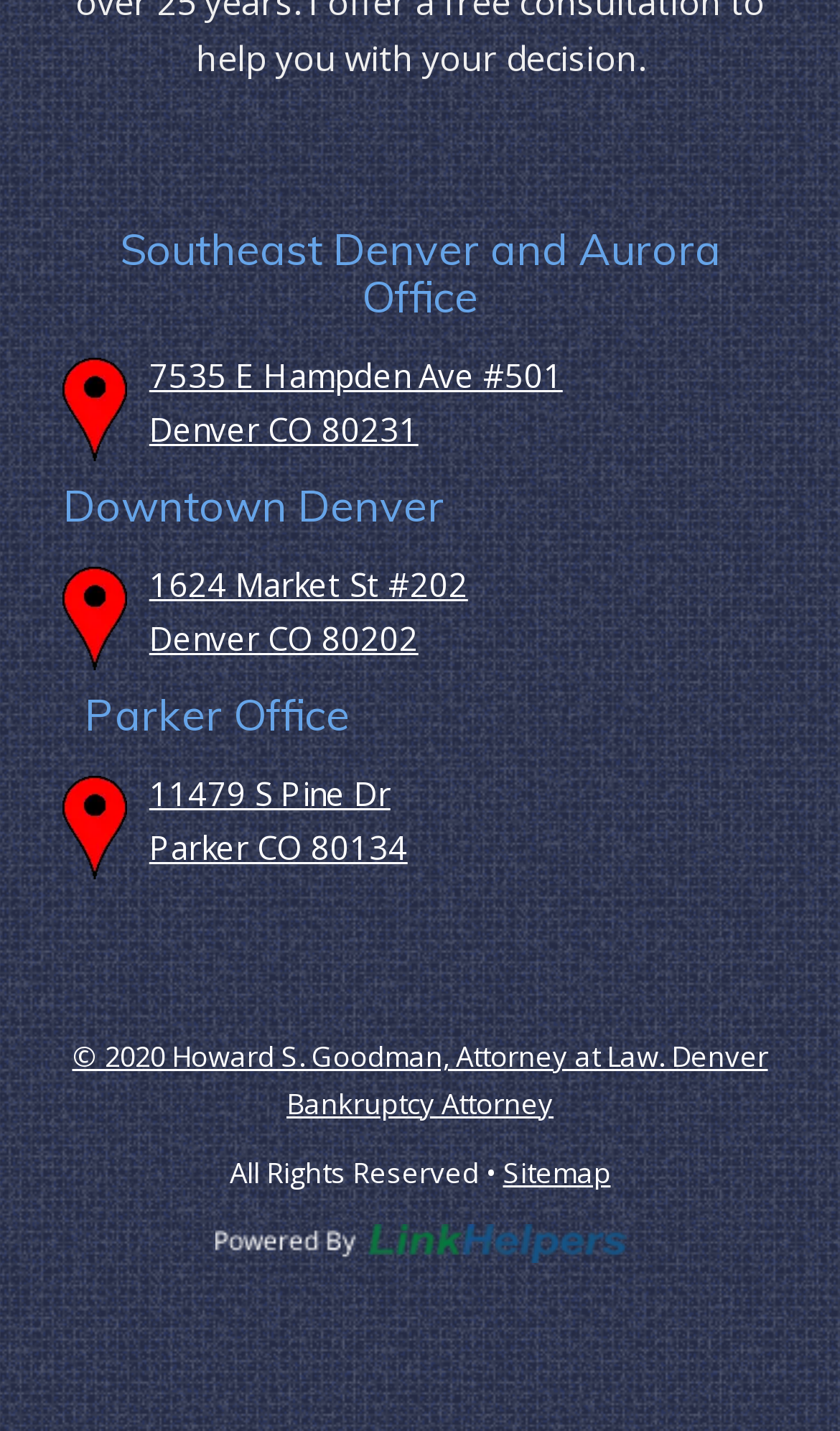Please identify the bounding box coordinates of the clickable area that will fulfill the following instruction: "Go to Downtown Denver office". The coordinates should be in the format of four float numbers between 0 and 1, i.e., [left, top, right, bottom].

[0.178, 0.393, 0.557, 0.423]